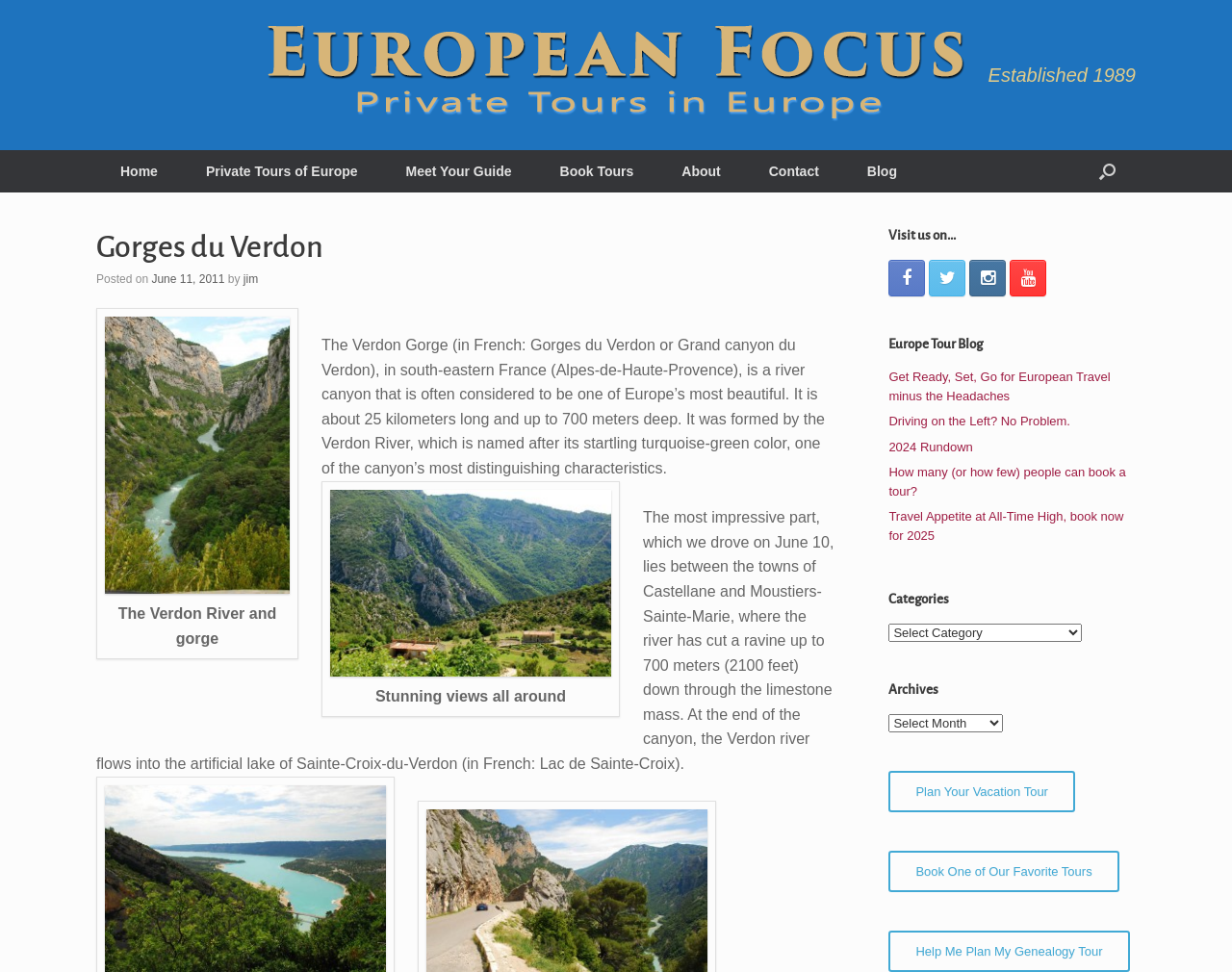What is the color of the Verdon River?
Answer the question with a single word or phrase, referring to the image.

Turquoise-green